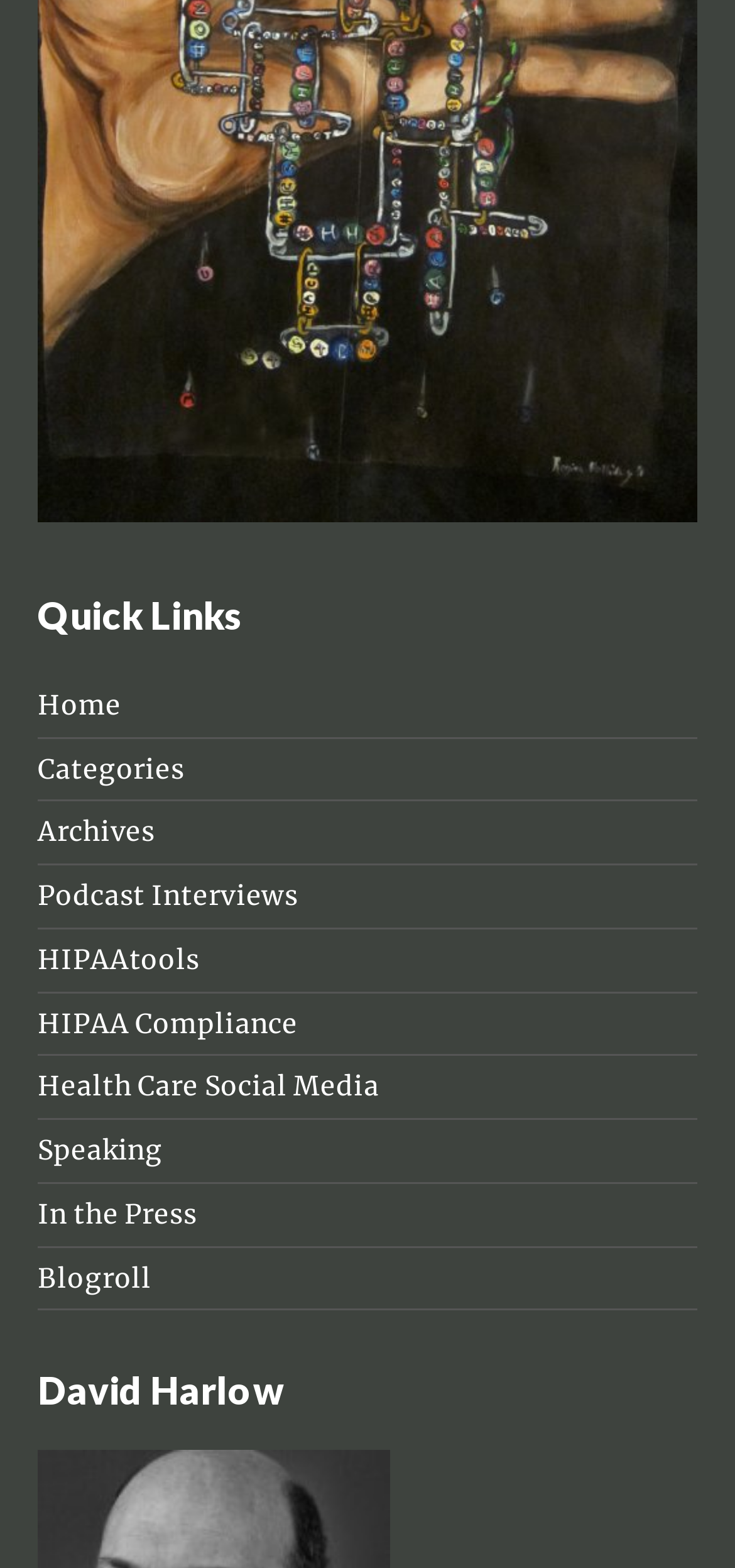What is the name of the person mentioned on the webpage?
Look at the screenshot and give a one-word or phrase answer.

David Harlow